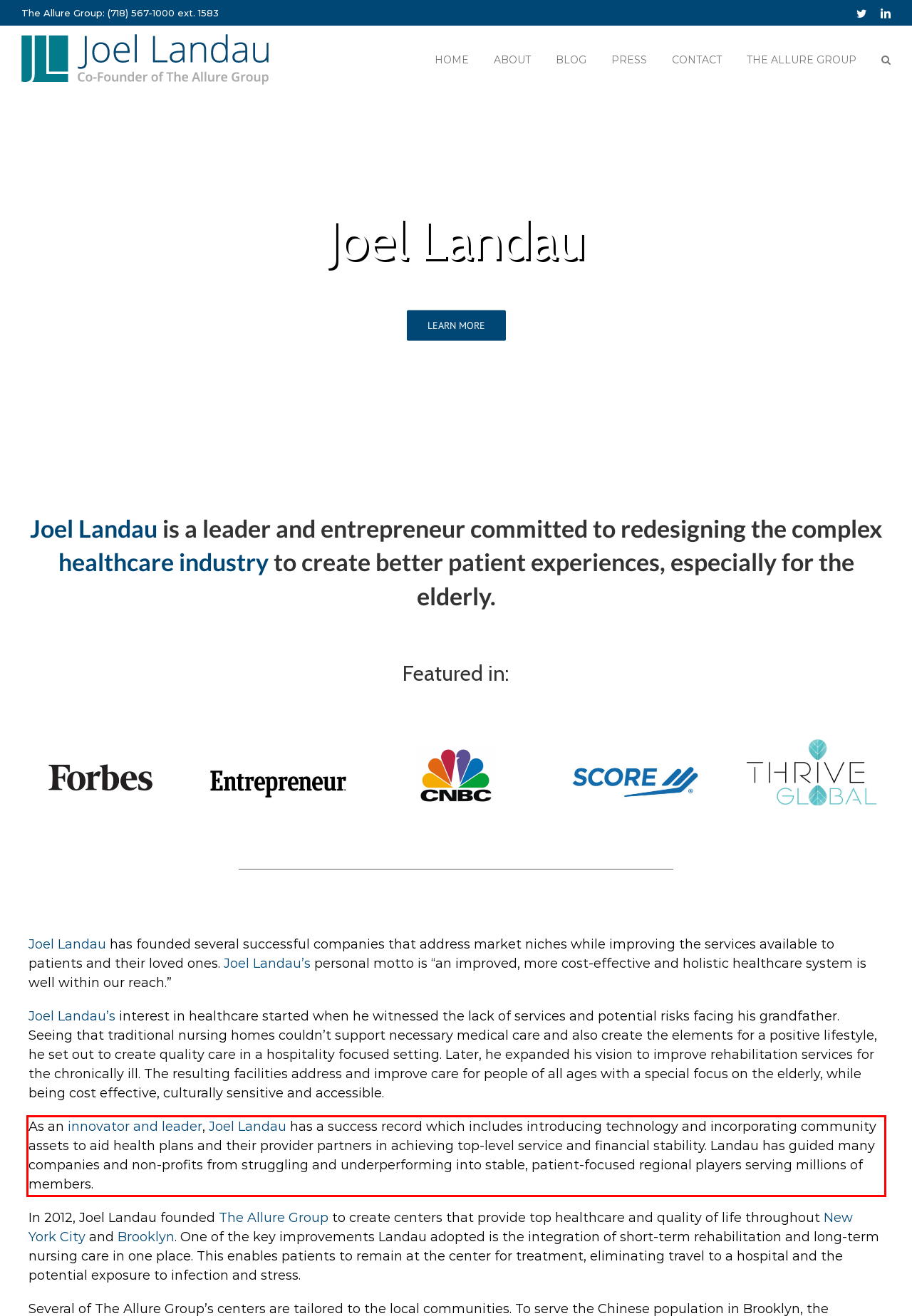Please examine the webpage screenshot containing a red bounding box and use OCR to recognize and output the text inside the red bounding box.

As an innovator and leader, Joel Landau has a success record which includes introducing technology and incorporating community assets to aid health plans and their provider partners in achieving top-level service and financial stability. Landau has guided many companies and non-profits from struggling and underperforming into stable, patient-focused regional players serving millions of members.